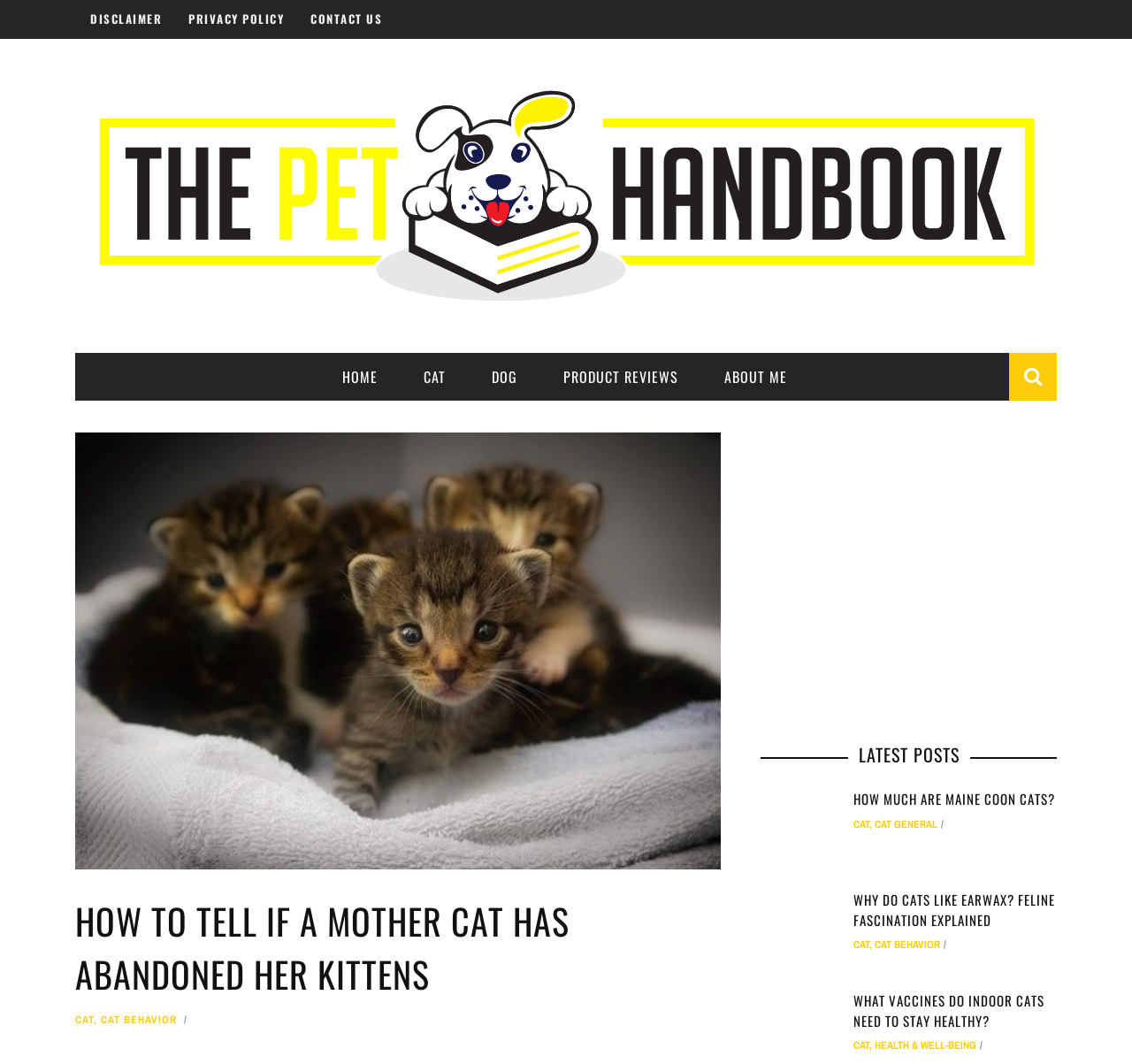What is the topic of the article 'HOW MUCH ARE MAINE COON CATS?'?
Give a detailed explanation using the information visible in the image.

Based on the webpage content, I can see that the article 'HOW MUCH ARE MAINE COON CATS?' is discussing the topic of Maine Coon cats, specifically their cost or price.